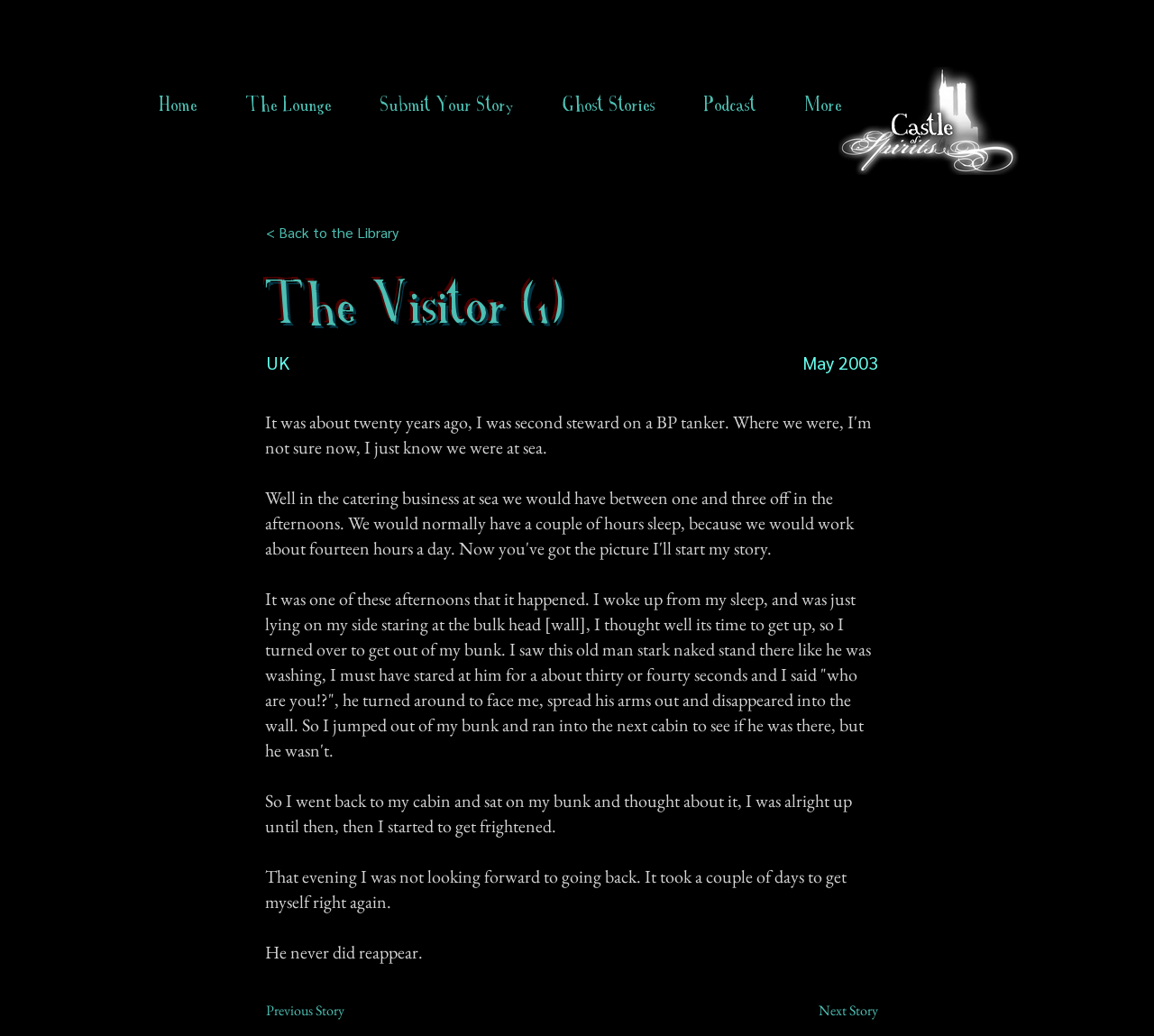Please determine the bounding box coordinates for the element with the description: "< Back to the Library".

[0.23, 0.207, 0.355, 0.242]